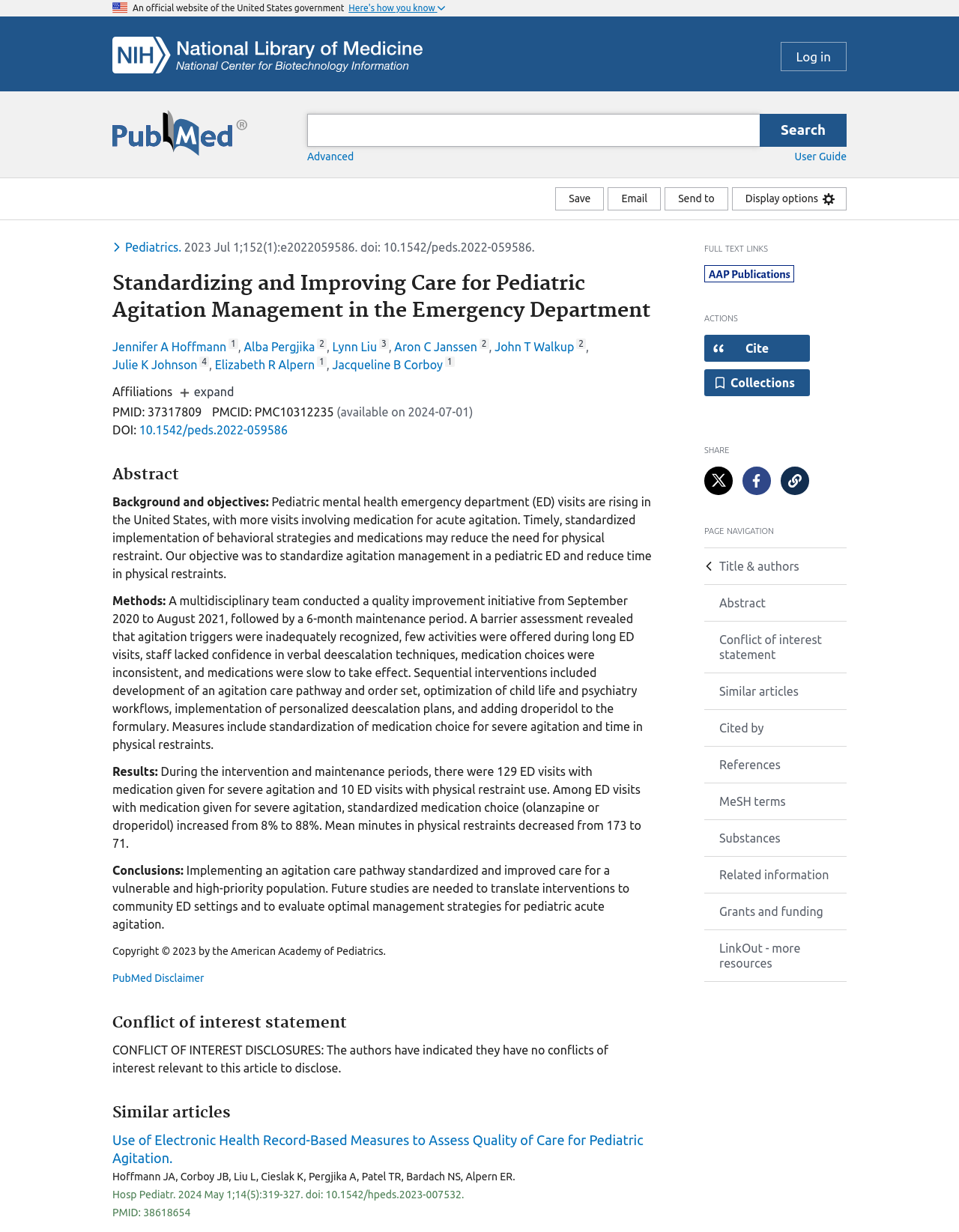Find the bounding box coordinates for the area that must be clicked to perform this action: "Share the article on Twitter".

[0.734, 0.379, 0.764, 0.402]